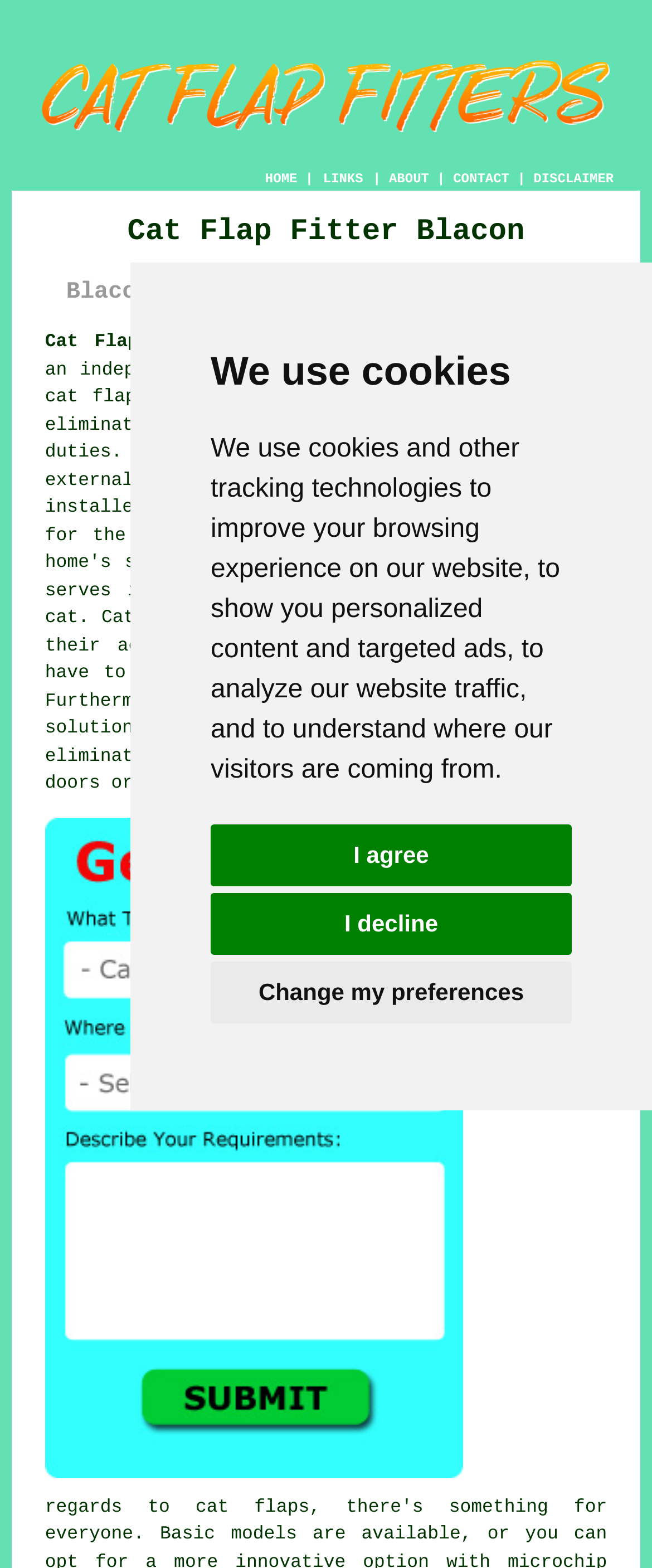Find the bounding box coordinates of the element's region that should be clicked in order to follow the given instruction: "Select the German language option". The coordinates should consist of four float numbers between 0 and 1, i.e., [left, top, right, bottom].

None